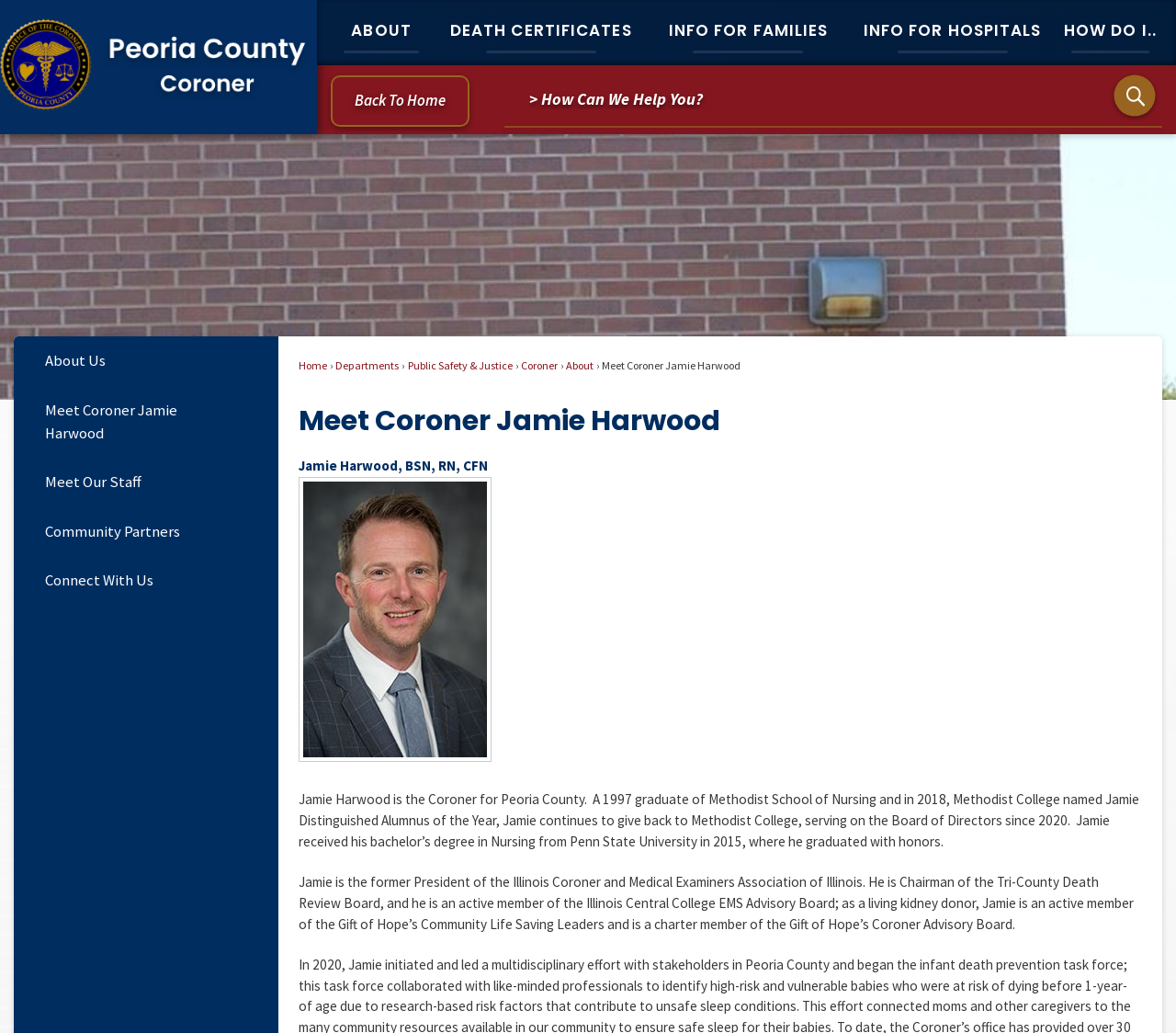Given the element description Info for Families, predict the bounding box coordinates for the UI element in the webpage screenshot. The format should be (top-left x, top-left y, bottom-right x, bottom-right y), and the values should be between 0 and 1.

[0.553, 0.0, 0.72, 0.063]